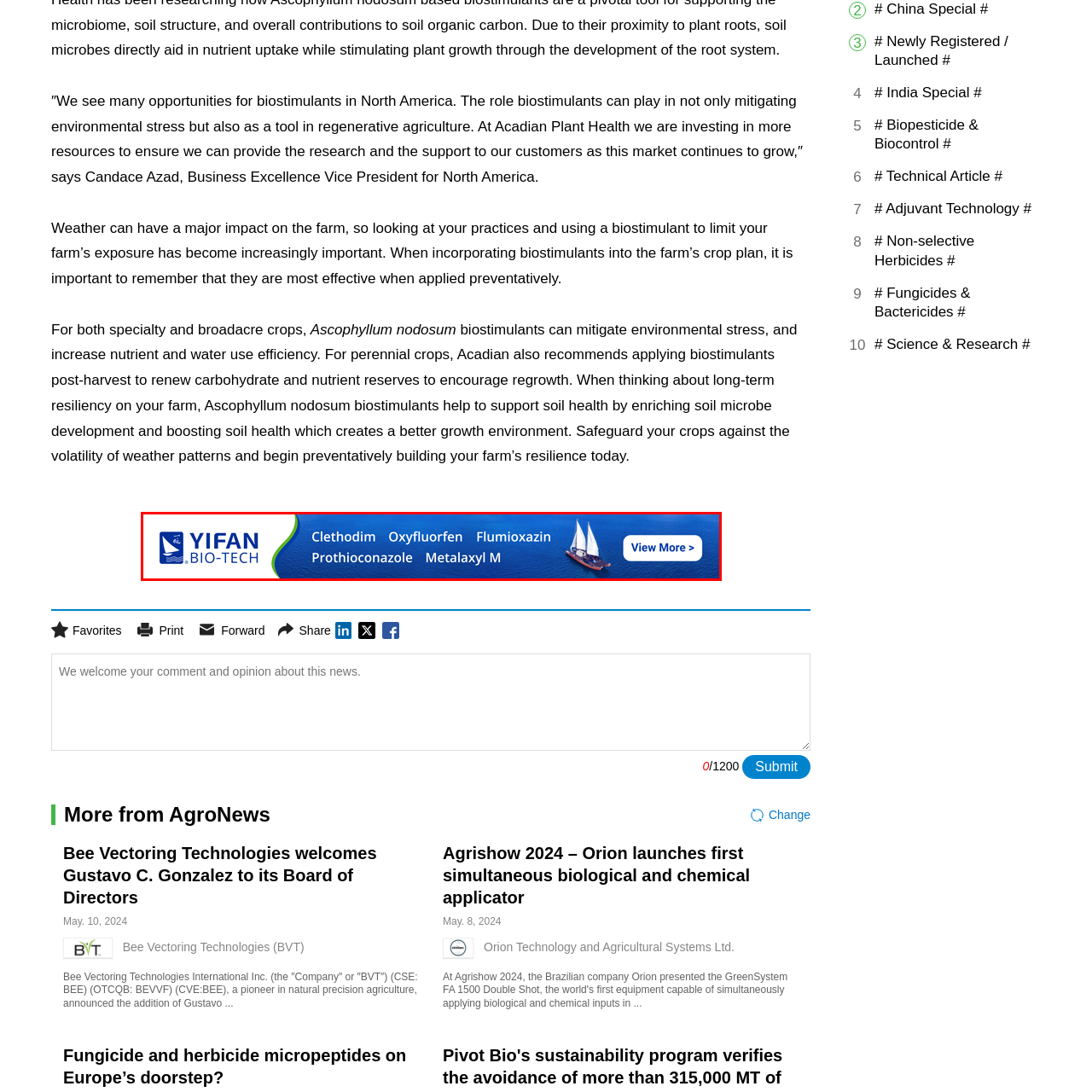What is the purpose of the 'View More' button?
Inspect the highlighted part of the image and provide a single word or phrase as your answer.

To explore additional information